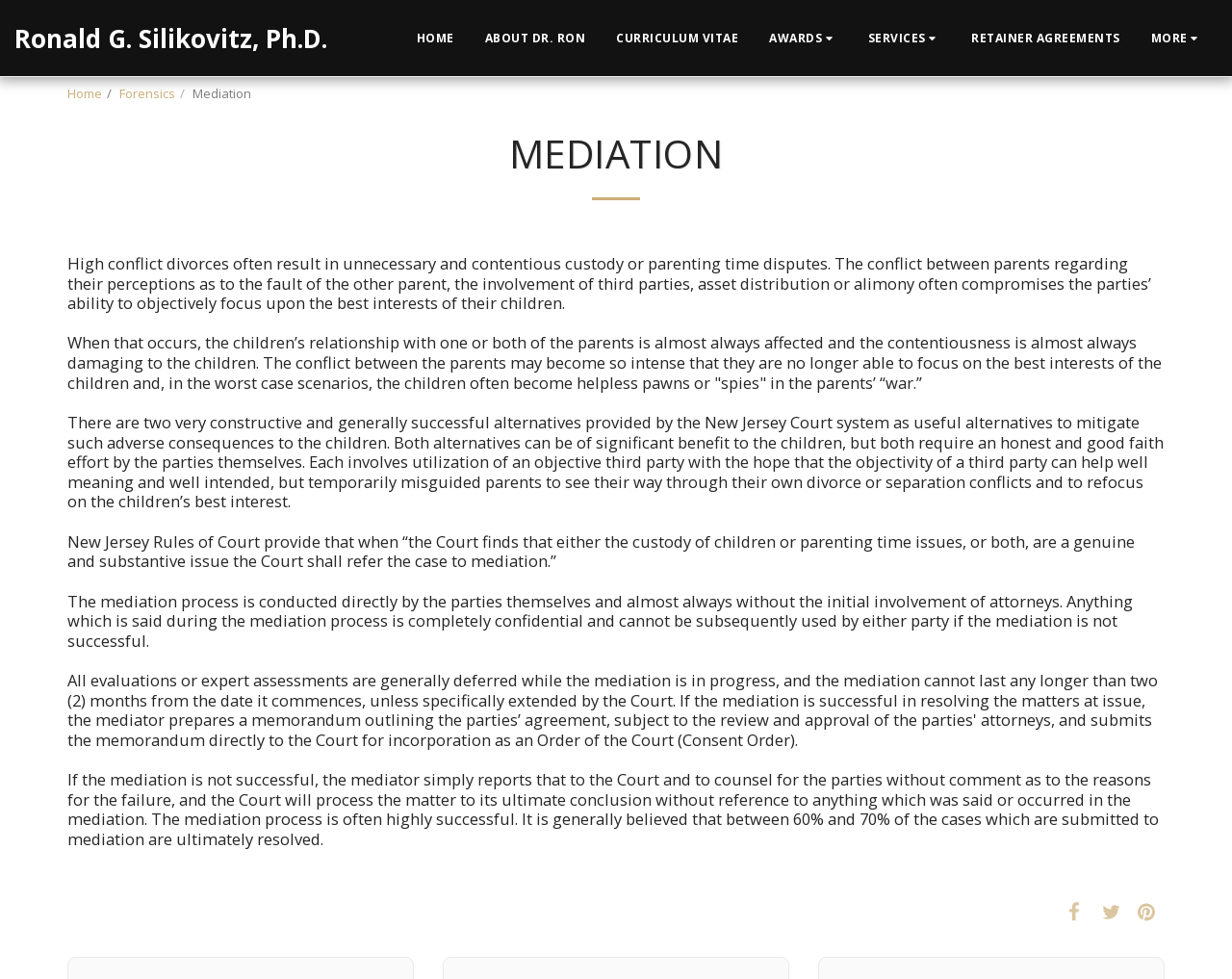Please find the bounding box for the UI component described as follows: "Retainer Agreements".

[0.777, 0.027, 0.921, 0.051]